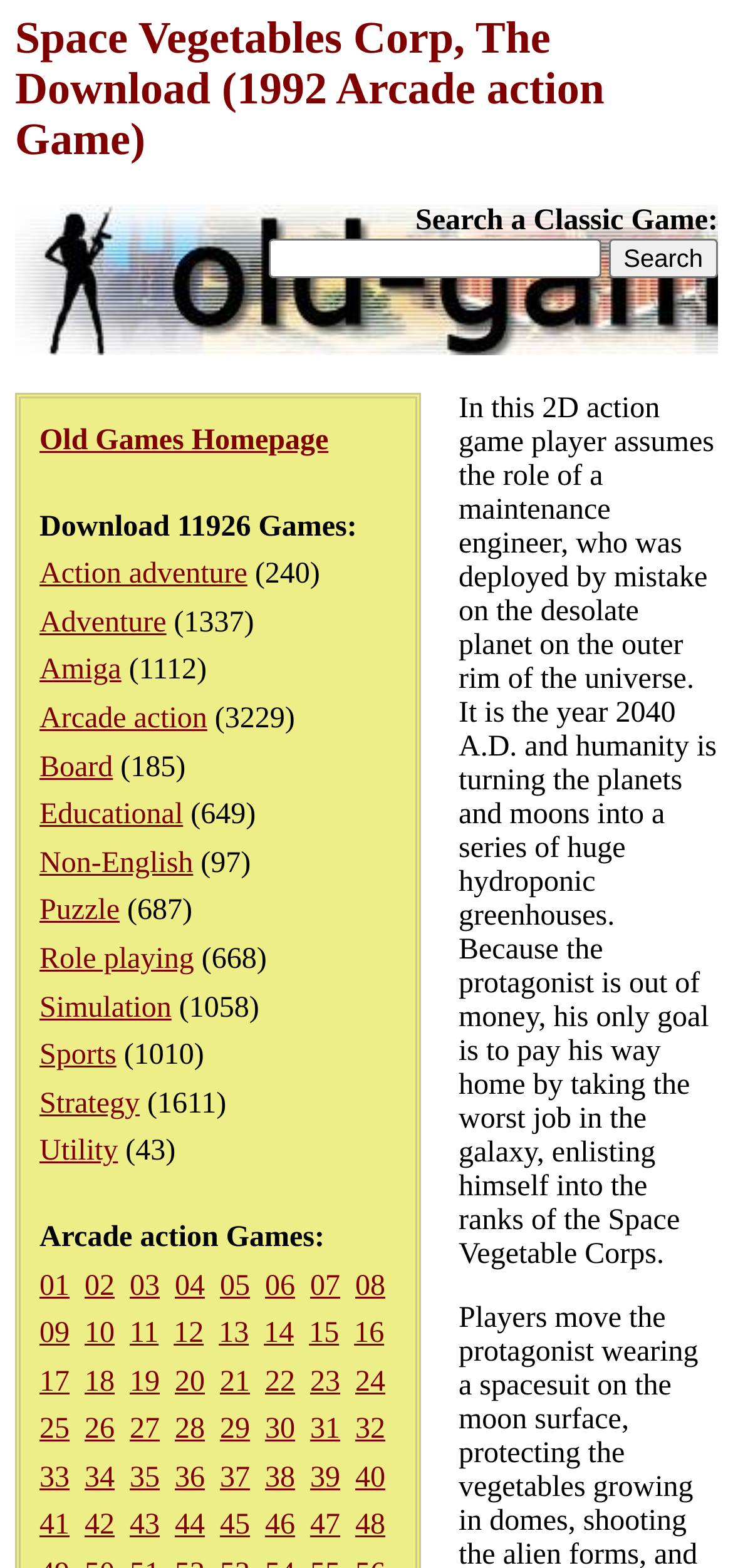Determine the bounding box coordinates for the clickable element to execute this instruction: "View page 1". Provide the coordinates as four float numbers between 0 and 1, i.e., [left, top, right, bottom].

[0.054, 0.81, 0.095, 0.83]